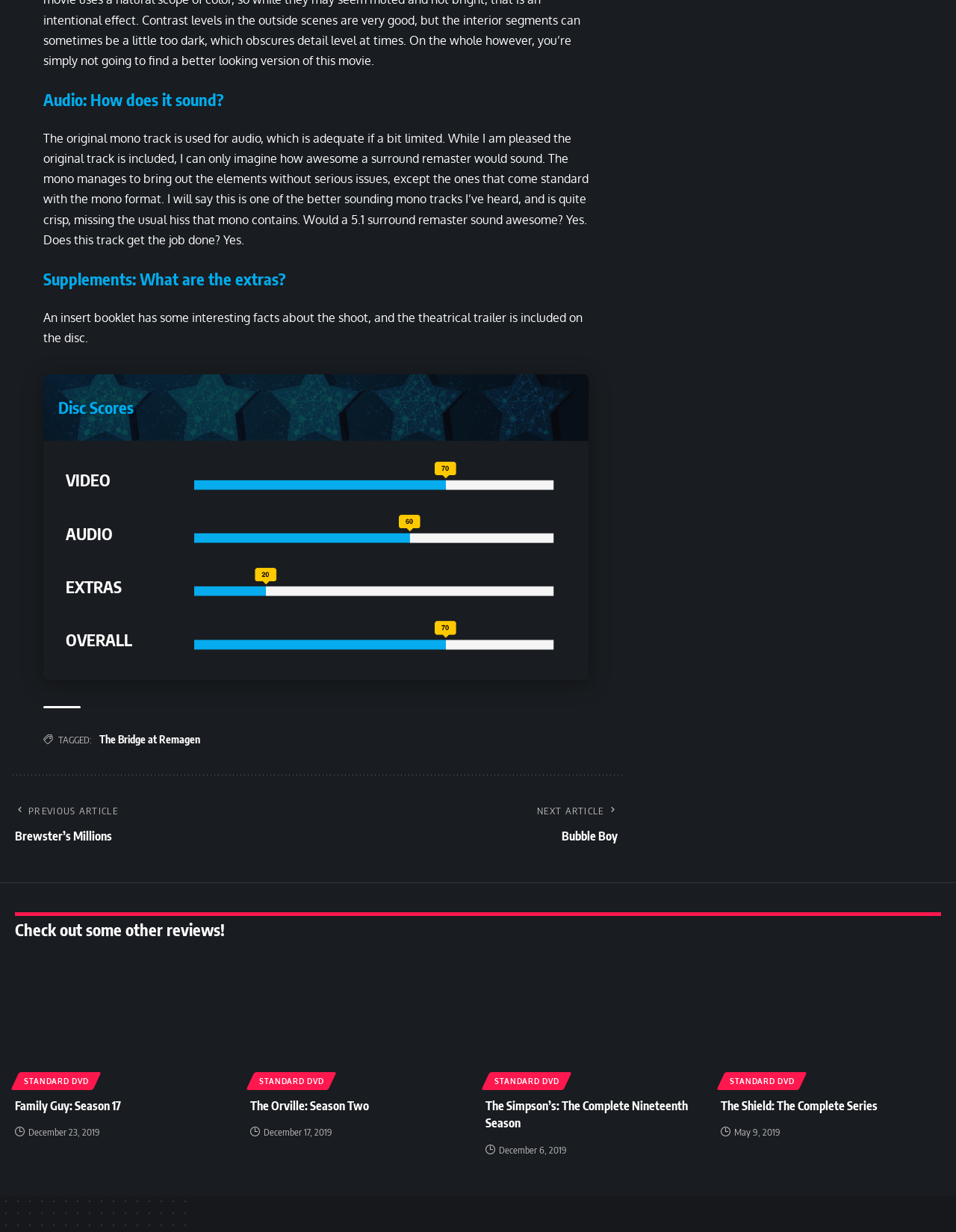Kindly respond to the following question with a single word or a brief phrase: 
What is the title of the DVD being reviewed in the first section?

The Bridge at Remagen